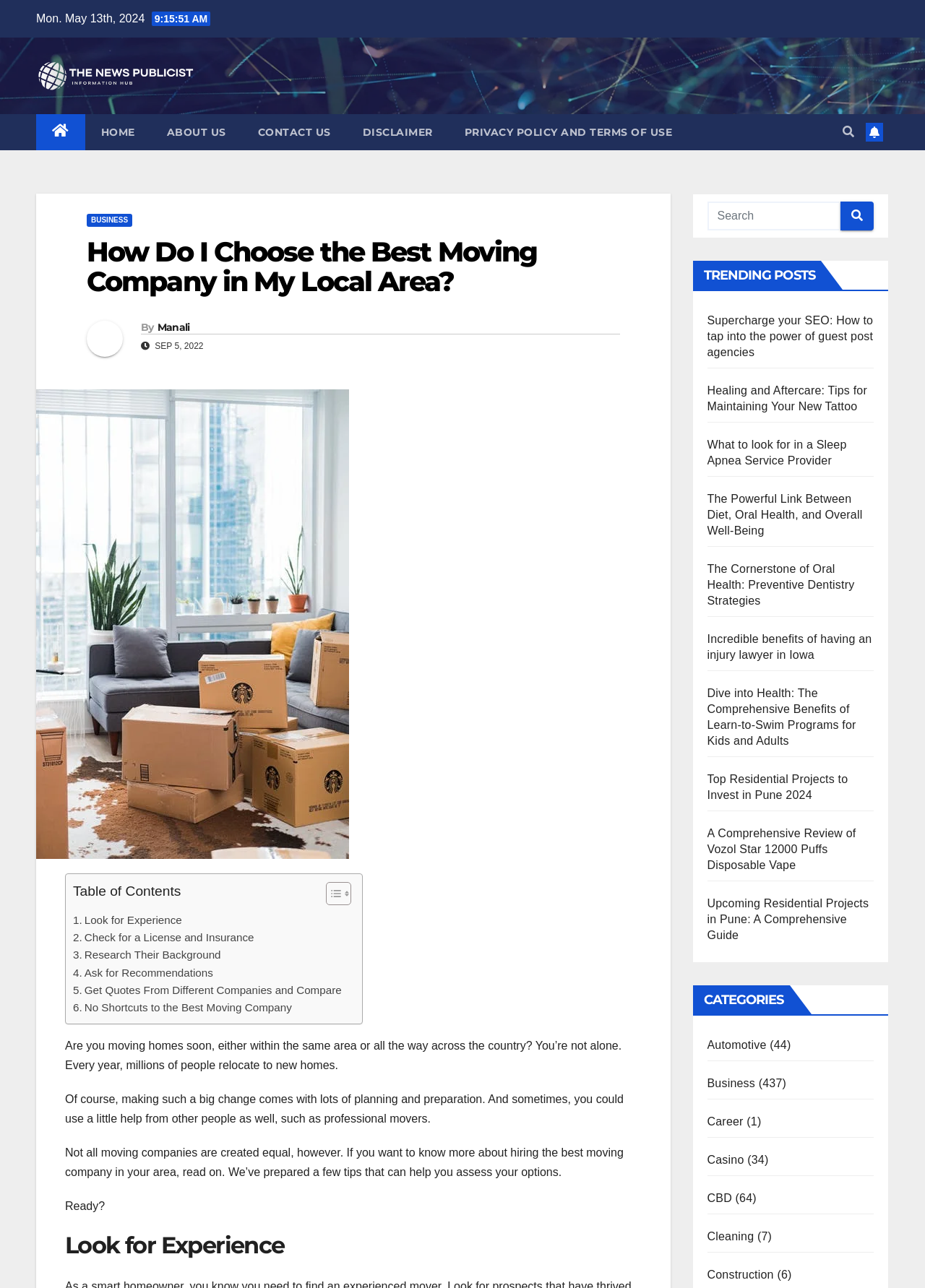What is the text of the webpage's headline?

How Do I Choose the Best Moving Company in My Local Area?